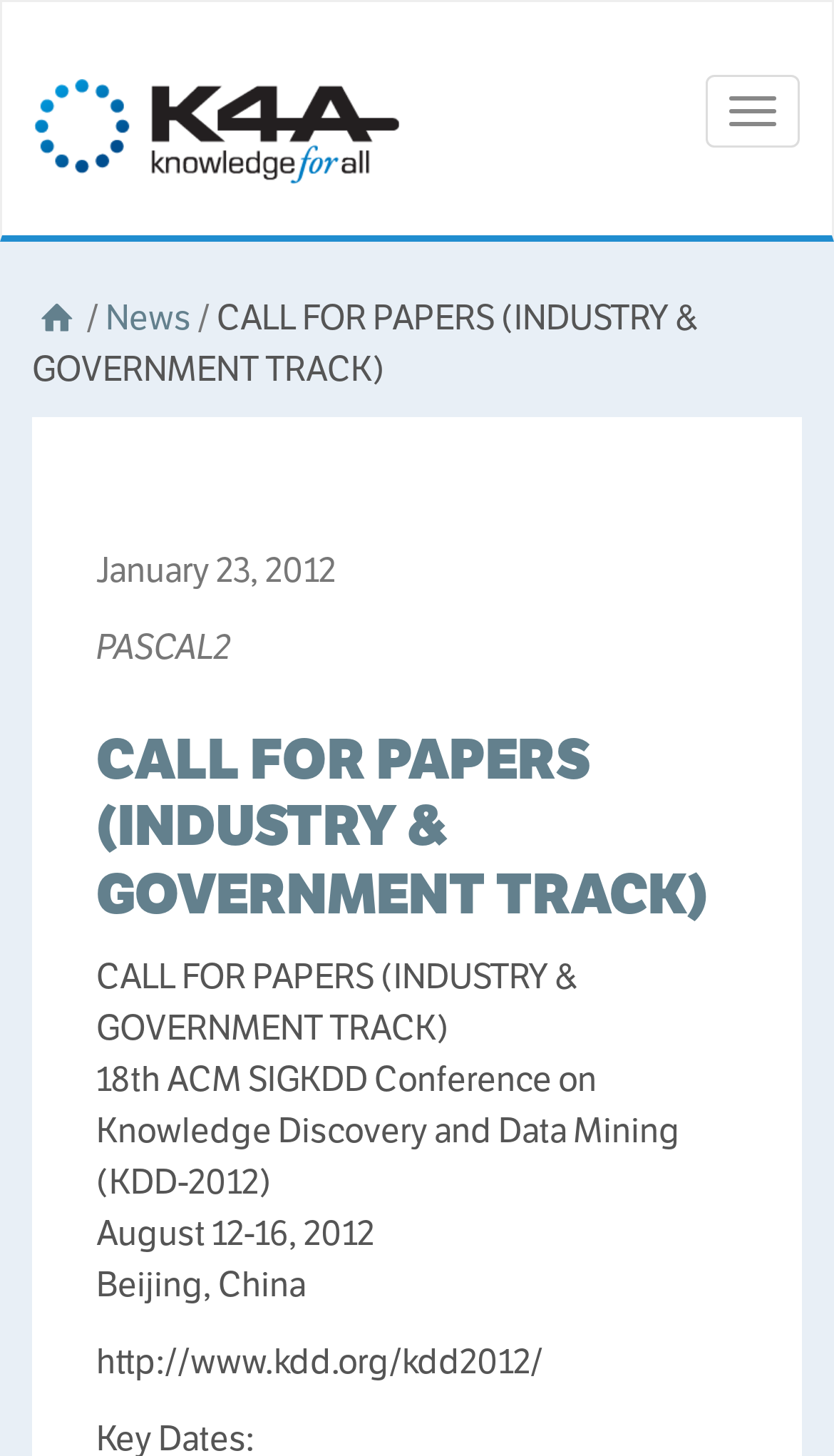Determine the bounding box for the described HTML element: "News". Ensure the coordinates are four float numbers between 0 and 1 in the format [left, top, right, bottom].

[0.127, 0.203, 0.229, 0.234]